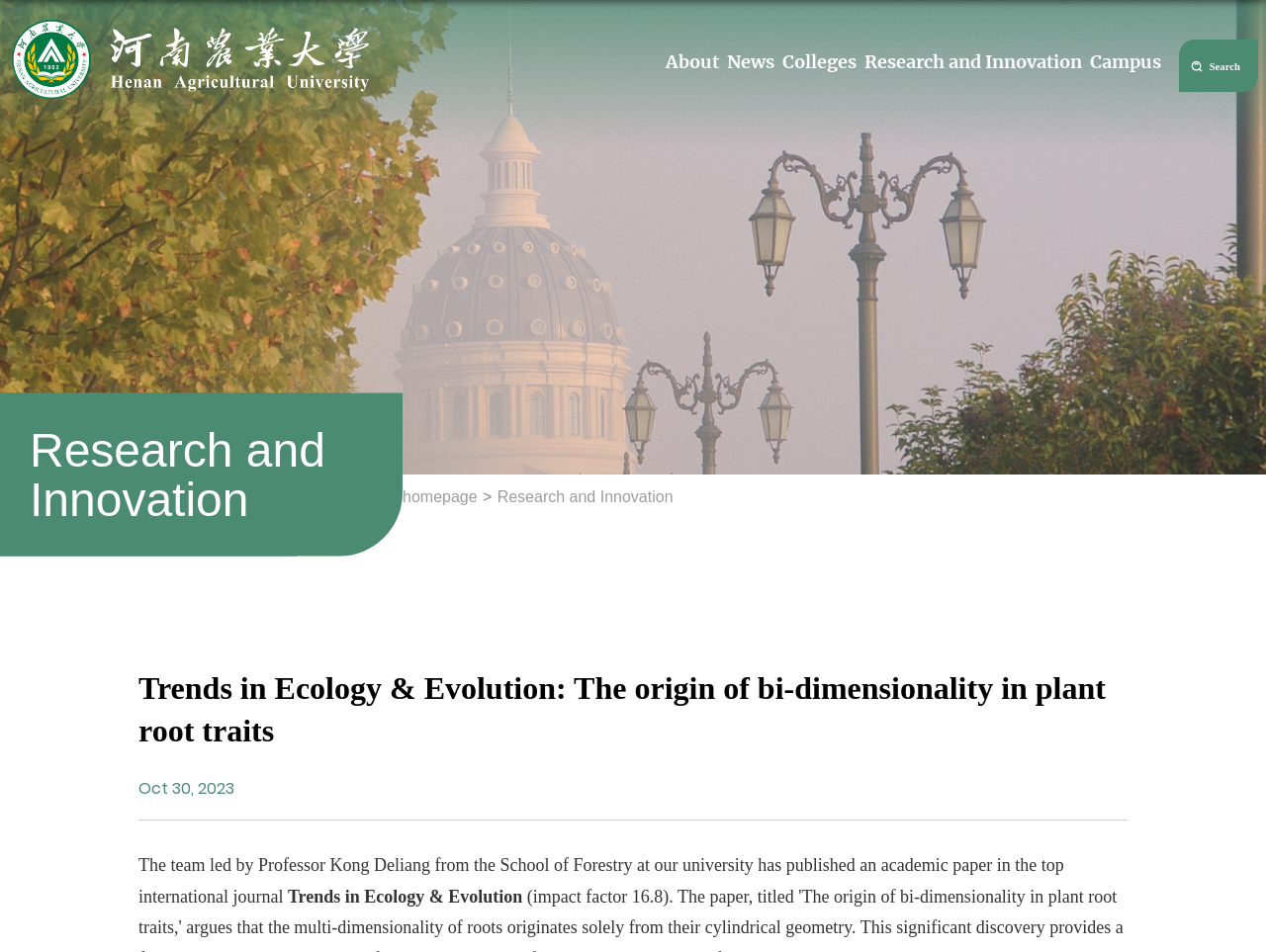Please determine the bounding box of the UI element that matches this description: New Homeowner Docs. The coordinates should be given as (top-left x, top-left y, bottom-right x, bottom-right y), with all values between 0 and 1.

None